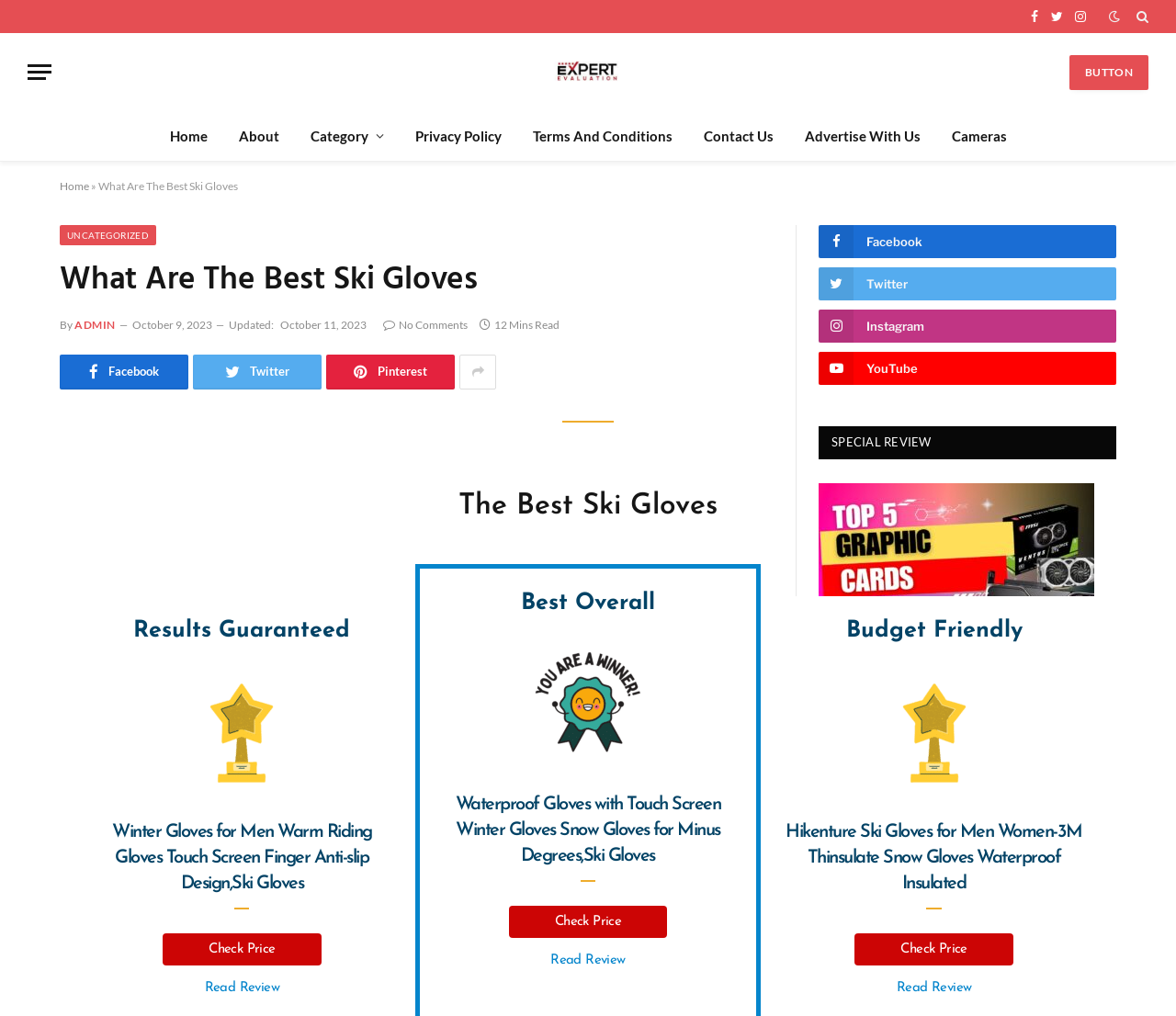Please determine the primary heading and provide its text.

What Are The Best Ski Gloves